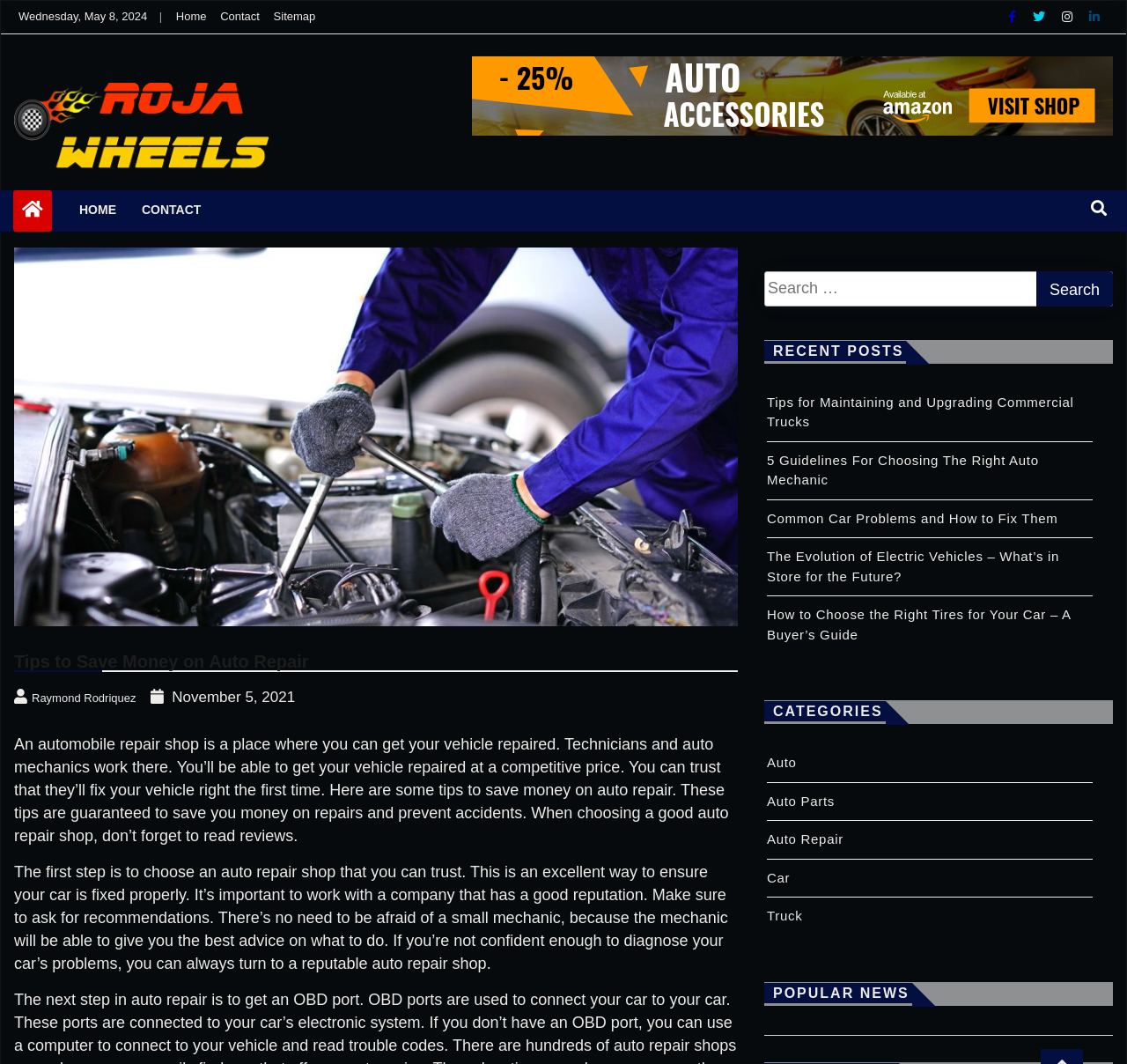Determine the bounding box coordinates for the area you should click to complete the following instruction: "Click on the 'Home' link".

[0.156, 0.009, 0.183, 0.022]